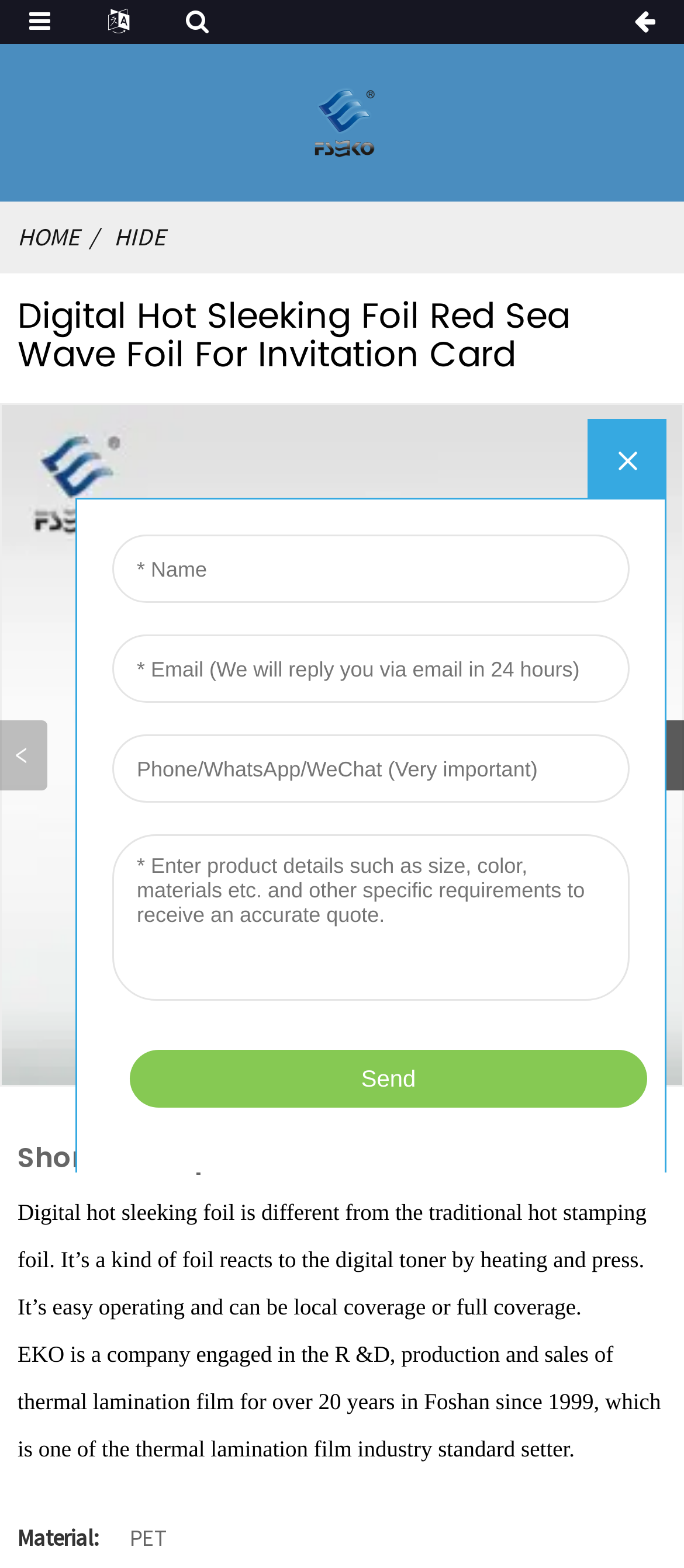Generate a comprehensive description of the webpage.

The webpage appears to be a product description page for a company called EKO, which specializes in digital hot sleeking foil products. At the top left of the page, there is a logo image with the text "LOGO-y" and a link to the "HOME" page. Next to the logo, there is a link to "HIDE". 

Below the logo and navigation links, there is a heading that reads "Digital Hot Sleeking Foil Red Sea Wave Foil For Invitation Card". This heading is followed by a large image that takes up most of the page width, showcasing the product.

On the right side of the image, there are navigation buttons to move to the "Next slide" or "Previous slide". The "Previous slide" button is currently disabled.

Below the image, there is a heading that reads "Short Description:". This is followed by a block of text that describes the digital hot sleeking foil, explaining how it differs from traditional hot stamping foil and its ease of operation.

Further down the page, there is another block of text that describes the company EKO, its history, and its role in the thermal lamination film industry. 

At the bottom of the page, there is a label that reads "Material:", followed by the text "PET", indicating the material used for the product. There is also an iframe element on the page, but its content is not described.